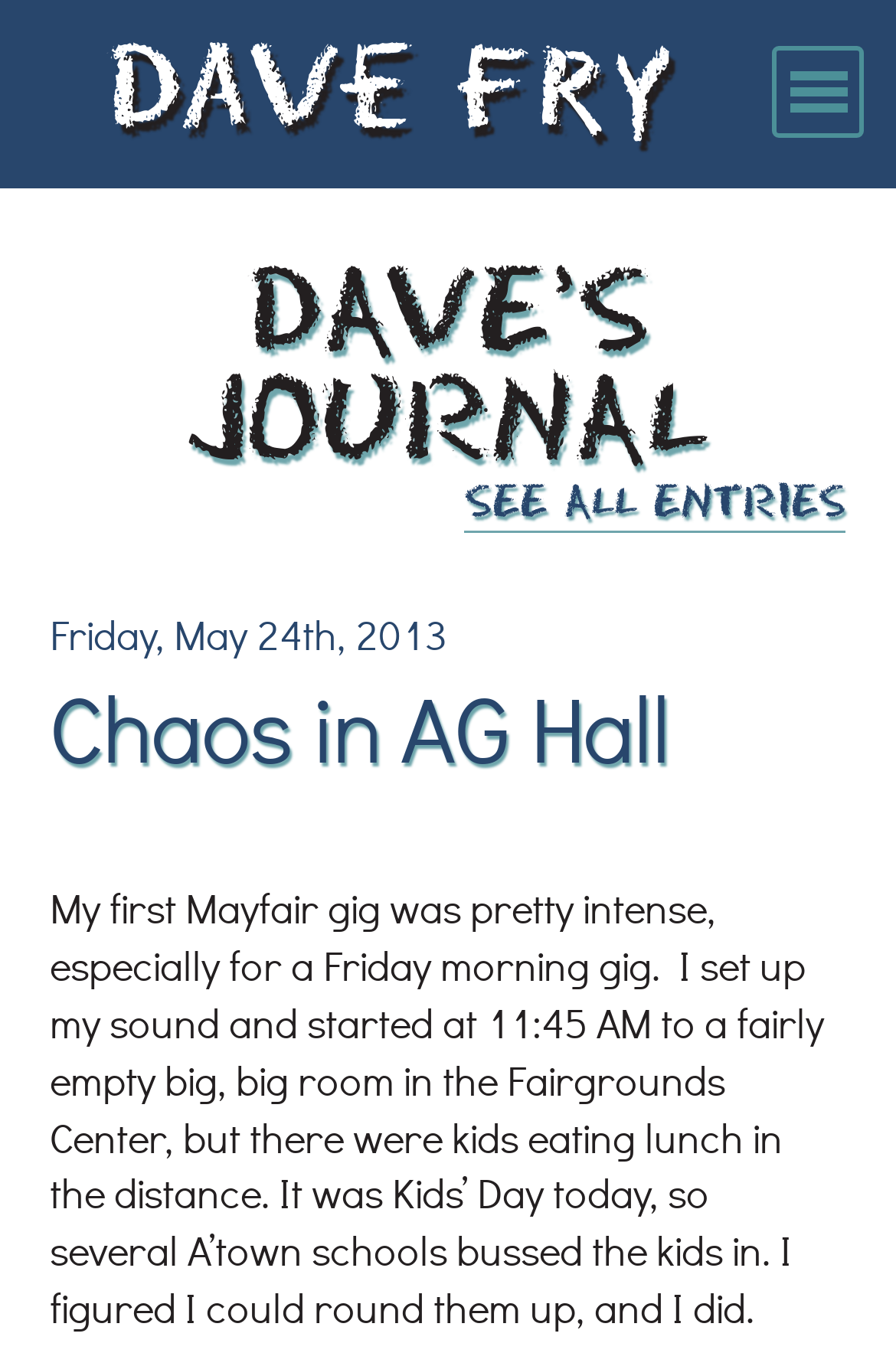Provide the bounding box coordinates of the UI element this sentence describes: "Way Back Photos".

[0.0, 0.619, 1.0, 0.687]